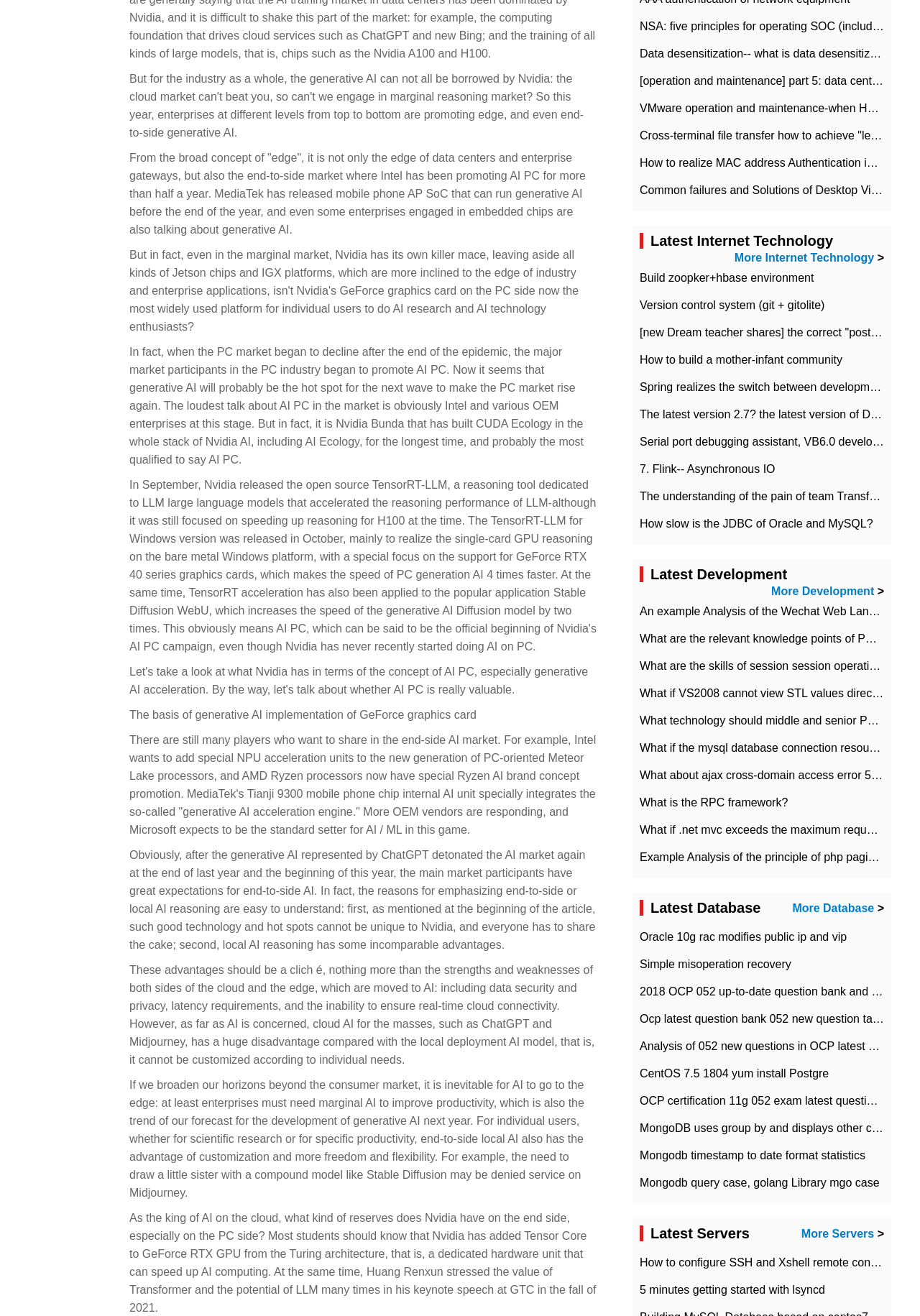Determine the bounding box coordinates of the UI element that matches the following description: "About Us". The coordinates should be four float numbers between 0 and 1 in the format [left, top, right, bottom].

None